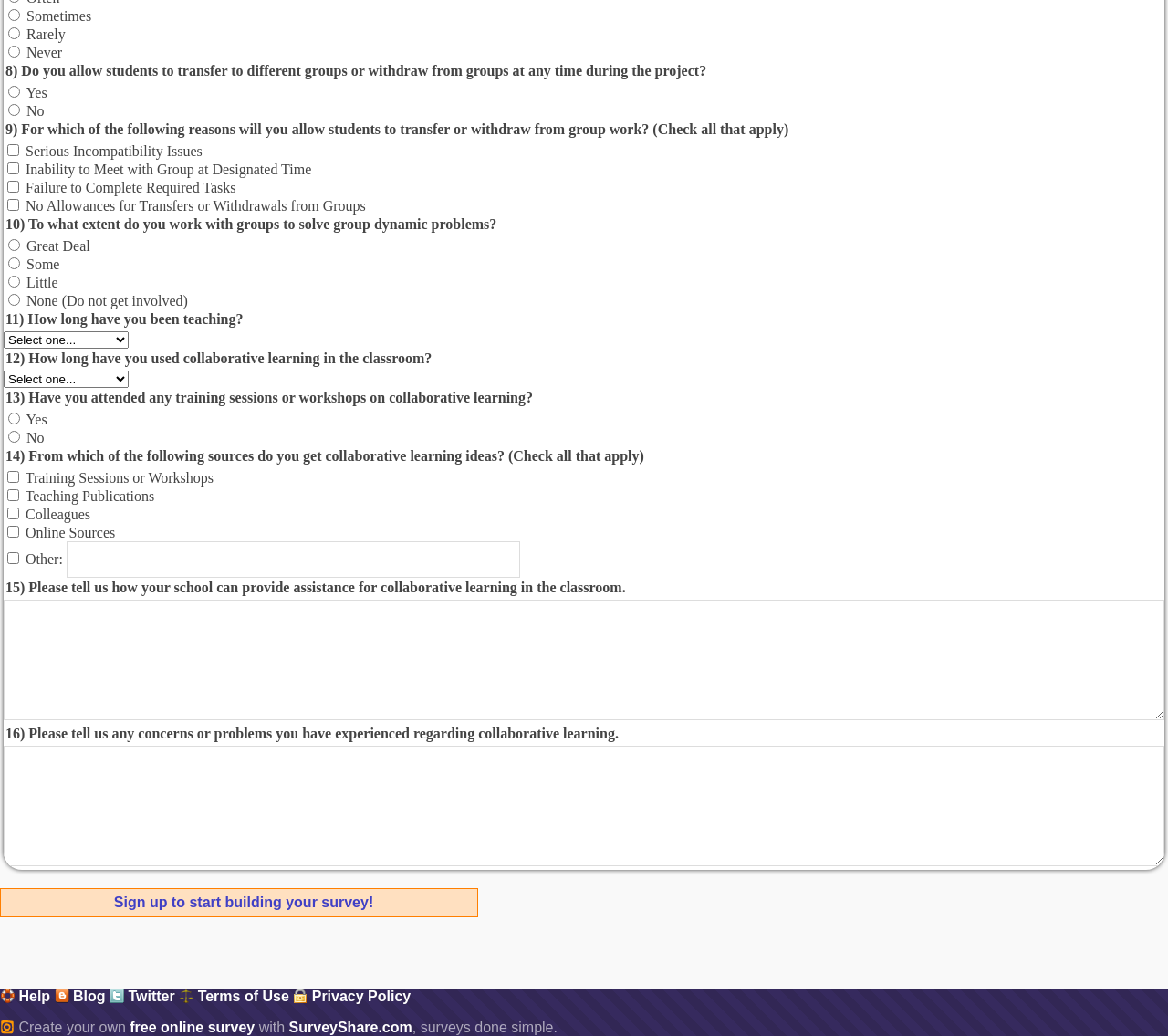Refer to the element description Twitter and identify the corresponding bounding box in the screenshot. Format the coordinates as (top-left x, top-left y, bottom-right x, bottom-right y) with values in the range of 0 to 1.

[0.094, 0.954, 0.15, 0.969]